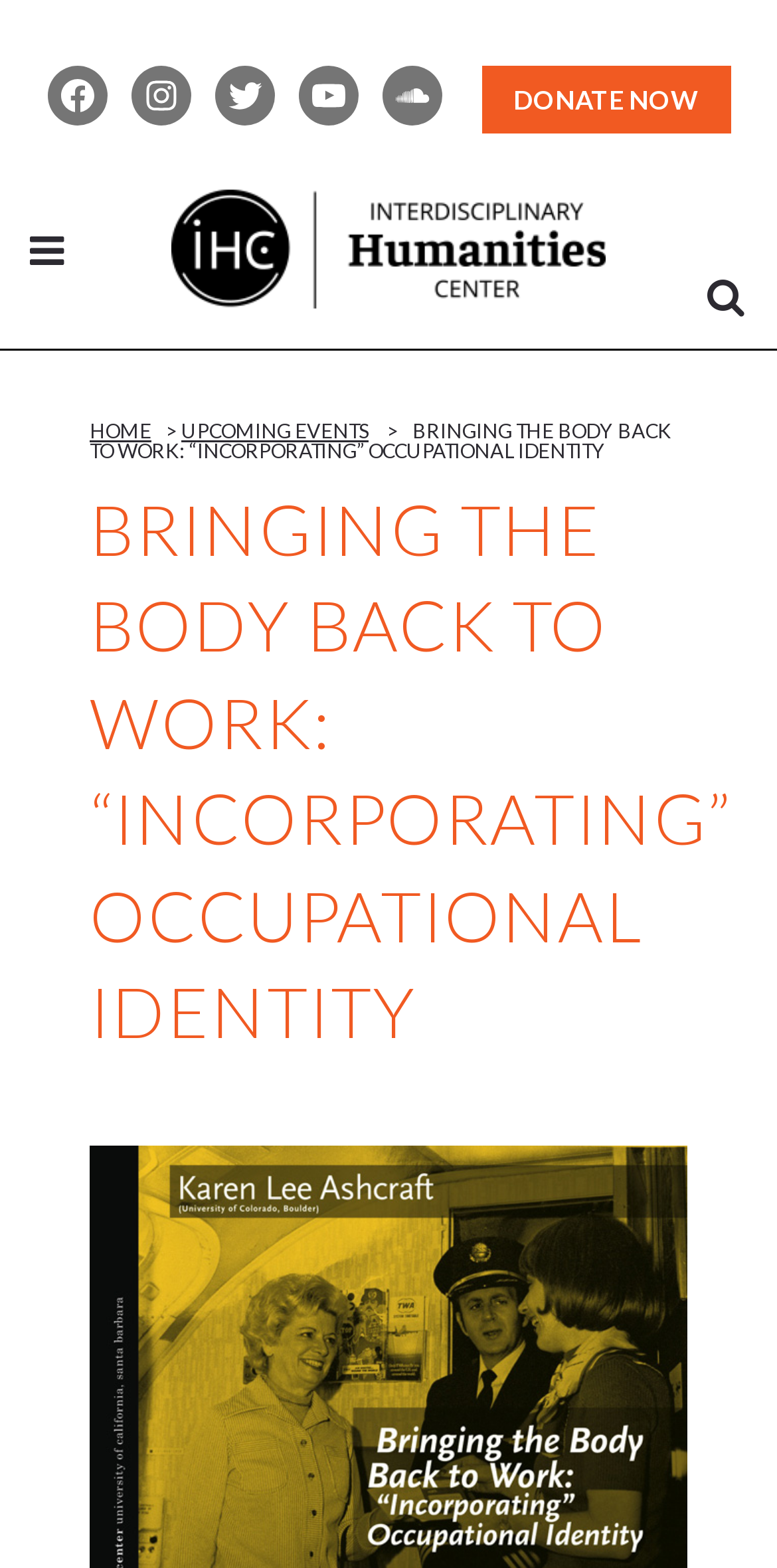Articulate a complete and detailed caption of the webpage elements.

The webpage appears to be an event page for a lecture titled "Bringing the Body Back to Work: 'Incorporating' Occupational Identity" organized by the Interdisciplinary Humanities Center at UCSB. 

At the top left corner, there are five social media links: Facebook, Instagram, Twitter, YouTube, and SoundCloud, aligned horizontally. Next to them, on the right side, is a "DONATE NOW" link. 

Below these links, there are two layout tables. The first one contains a logo link with an image, positioned on the left side. The second layout table has a search icon link on the right side. 

The main content of the page is divided into two sections. On the left side, there is a heading with the title of the lecture, which spans almost the entire width of the page. Below the heading, there are three links: "HOME", a separator, and "UPCOMING EVENTS". 

On the right side of the page, there is a static text block that repeats the title of the lecture. 

The lecture details are not explicitly mentioned on the page, but the meta description provides some information: the speaker is Karen Lee Ashcraft from the University of Colorado, Boulder, and the event is scheduled for Thursday, April 15, at 4:00 PM in the Lane Room, Ellison Hall 3824.